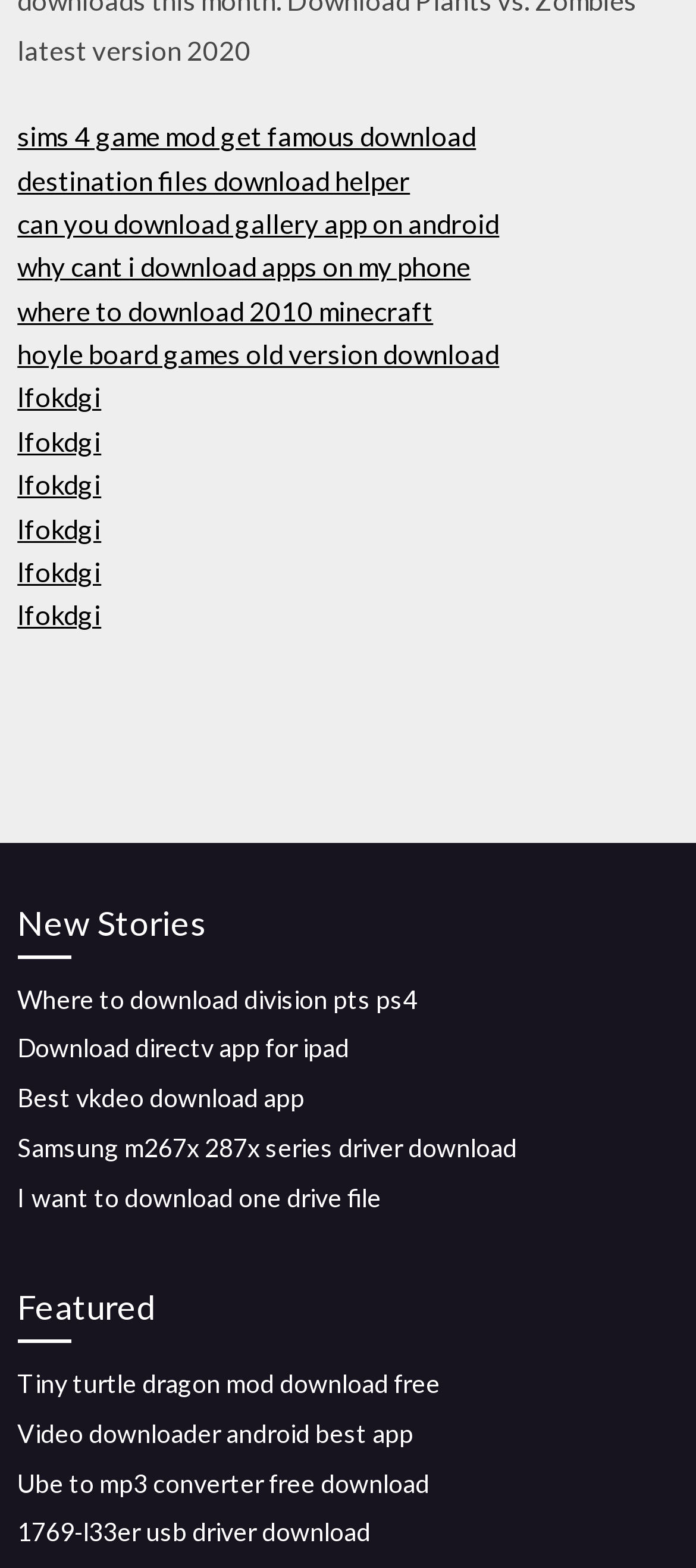Please identify the coordinates of the bounding box for the clickable region that will accomplish this instruction: "View the article about Alex Pereira's belt defense".

None